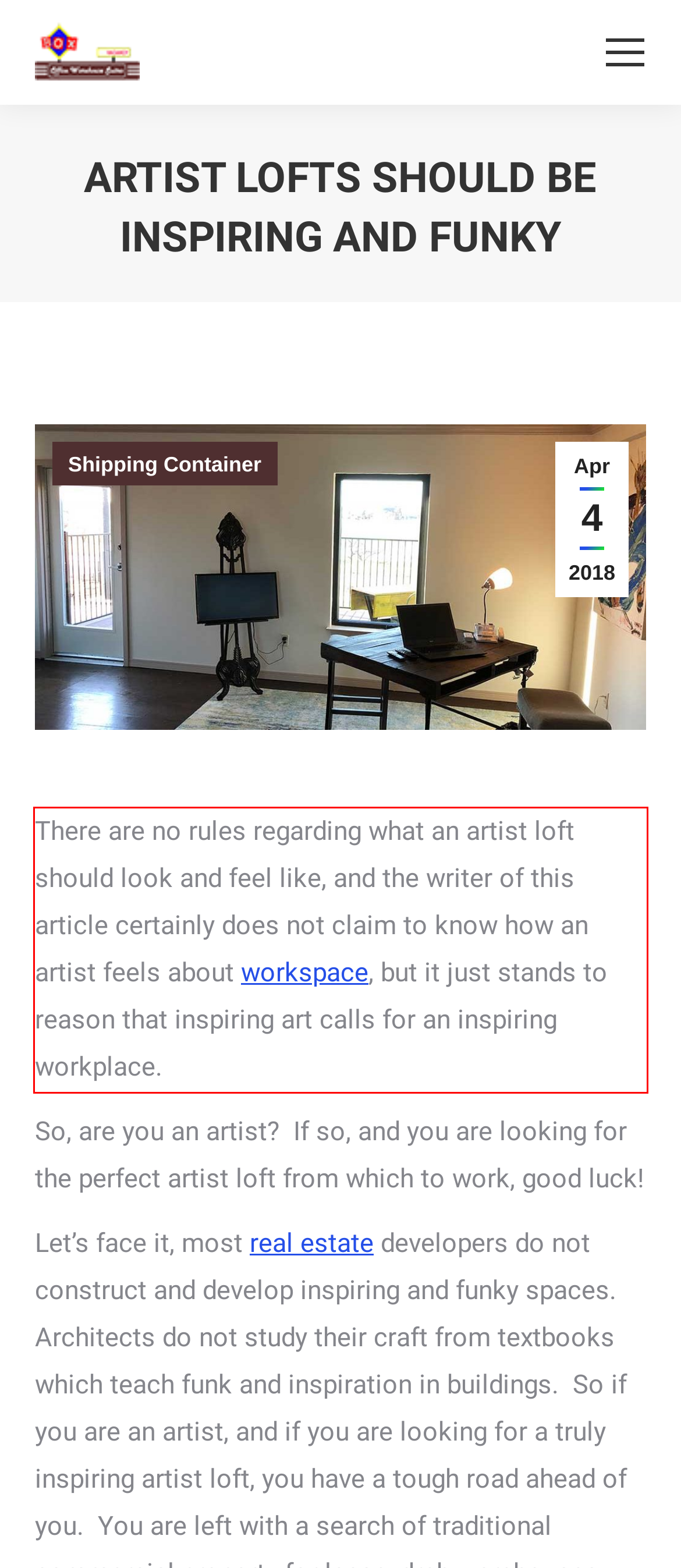You are looking at a screenshot of a webpage with a red rectangle bounding box. Use OCR to identify and extract the text content found inside this red bounding box.

There are no rules regarding what an artist loft should look and feel like, and the writer of this article certainly does not claim to know how an artist feels about workspace, but it just stands to reason that inspiring art calls for an inspiring workplace.